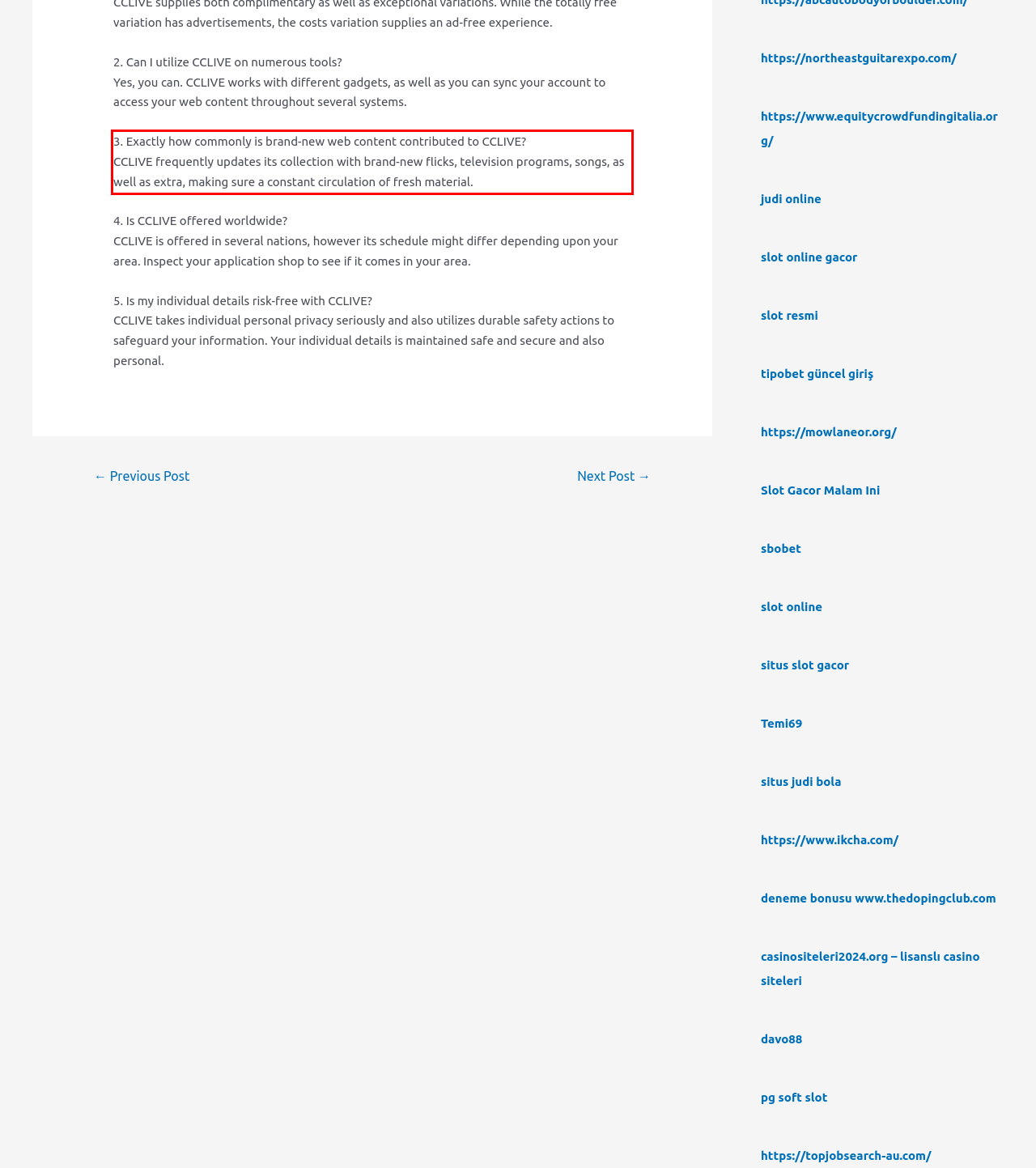Perform OCR on the text inside the red-bordered box in the provided screenshot and output the content.

3. Exactly how commonly is brand-new web content contributed to CCLIVE? CCLIVE frequently updates its collection with brand-new flicks, television programs, songs, as well as extra, making sure a constant circulation of fresh material.